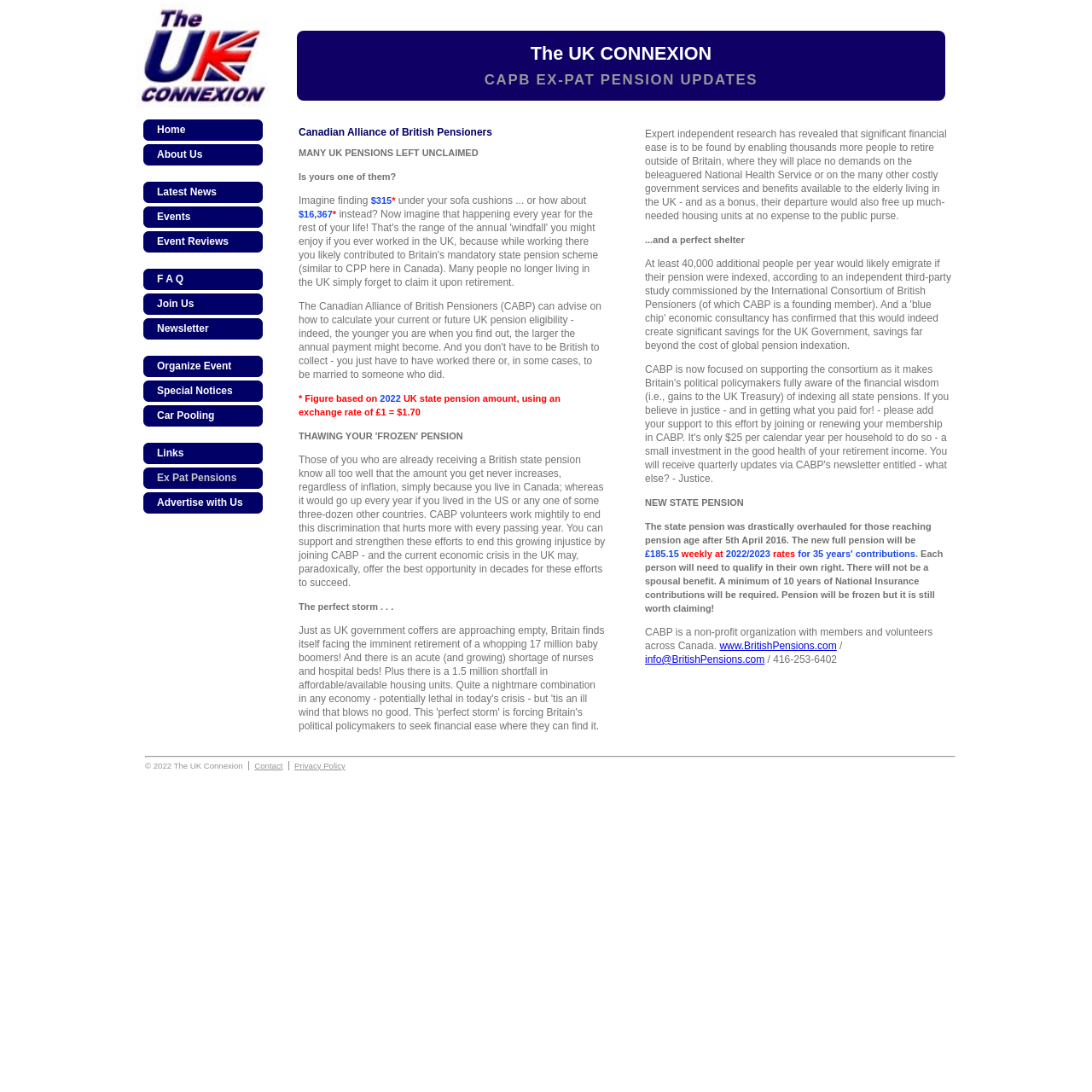Please provide the main heading of the webpage content.

The UK CONNEXION